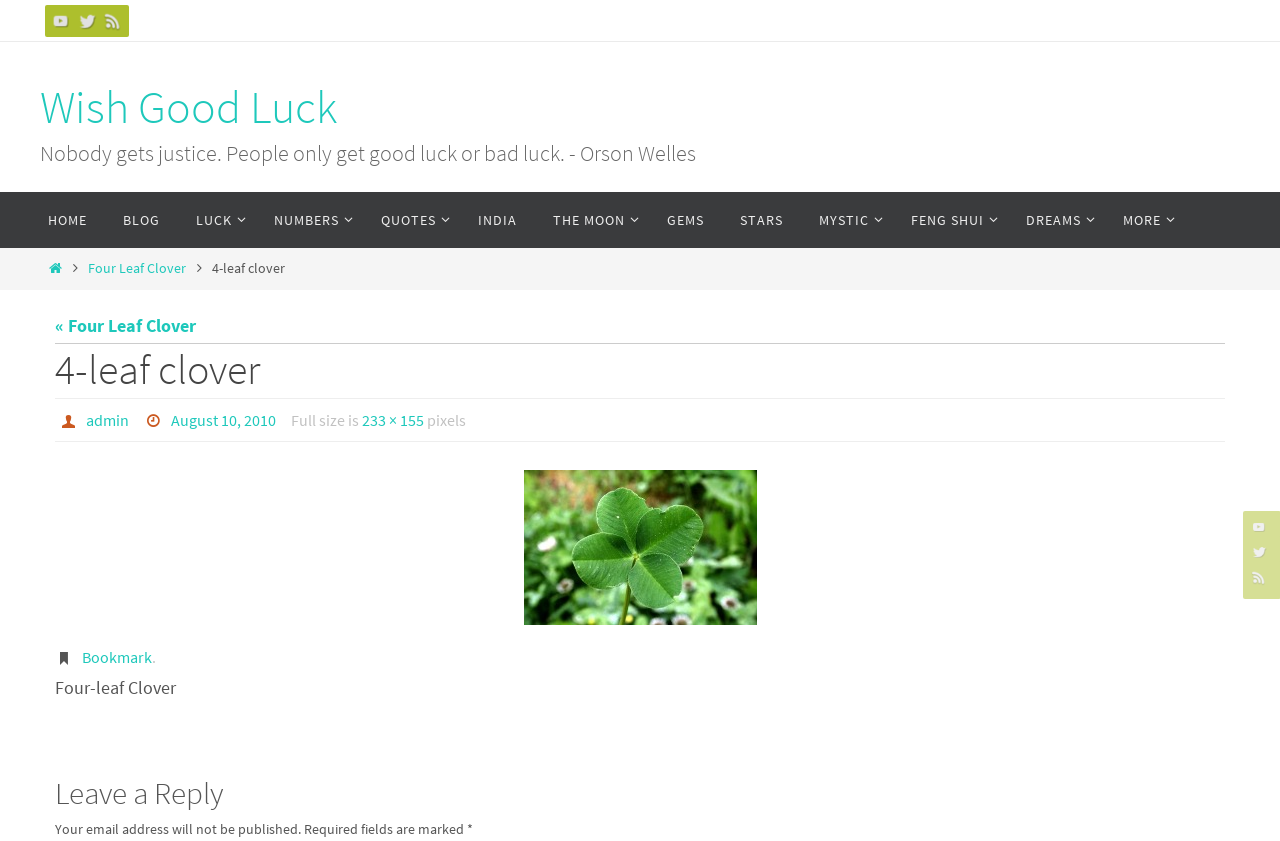Provide the bounding box coordinates of the HTML element described as: "« Four Leaf Clover". The bounding box coordinates should be four float numbers between 0 and 1, i.e., [left, top, right, bottom].

[0.043, 0.374, 0.153, 0.401]